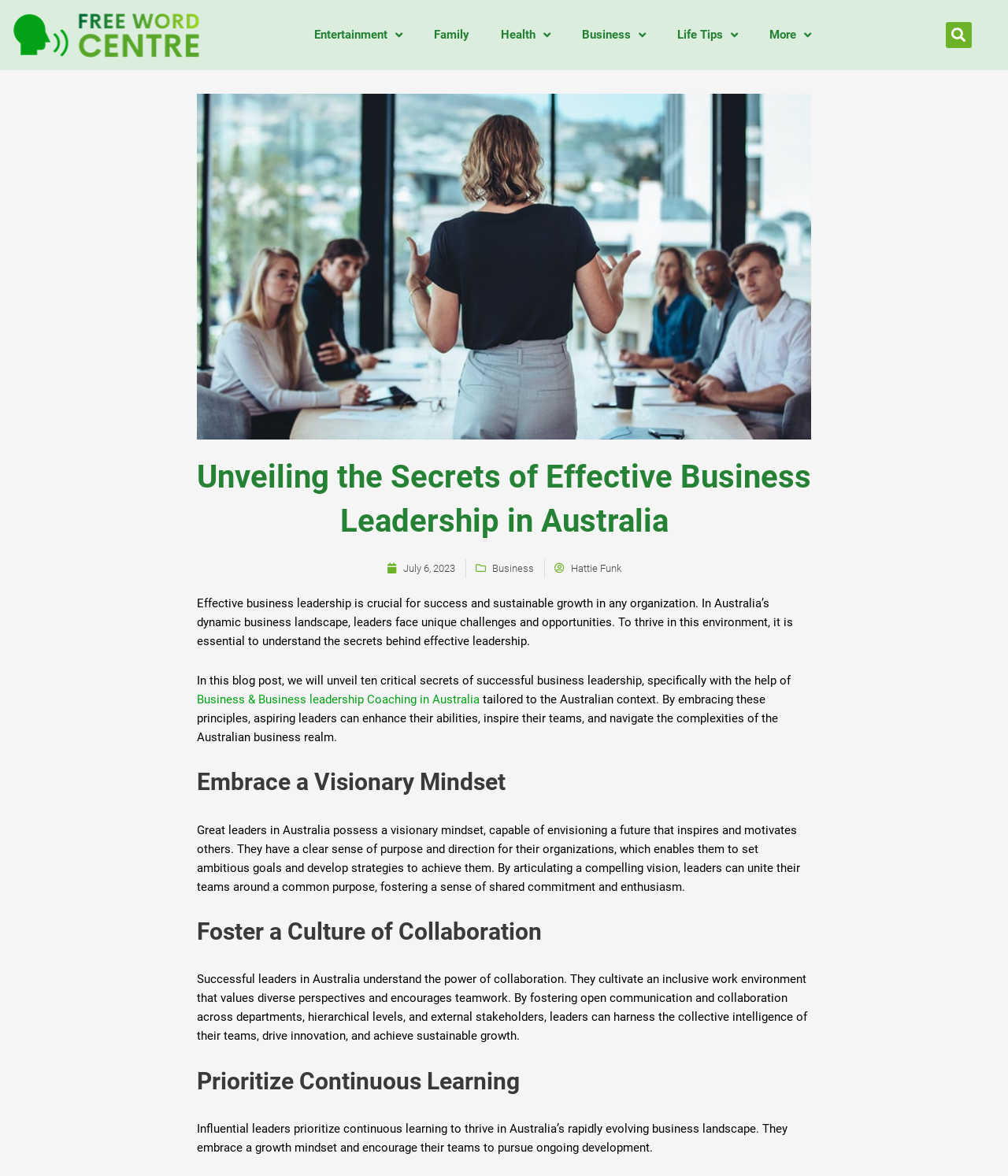Locate the bounding box coordinates of the item that should be clicked to fulfill the instruction: "Read the Business article".

[0.488, 0.478, 0.53, 0.488]